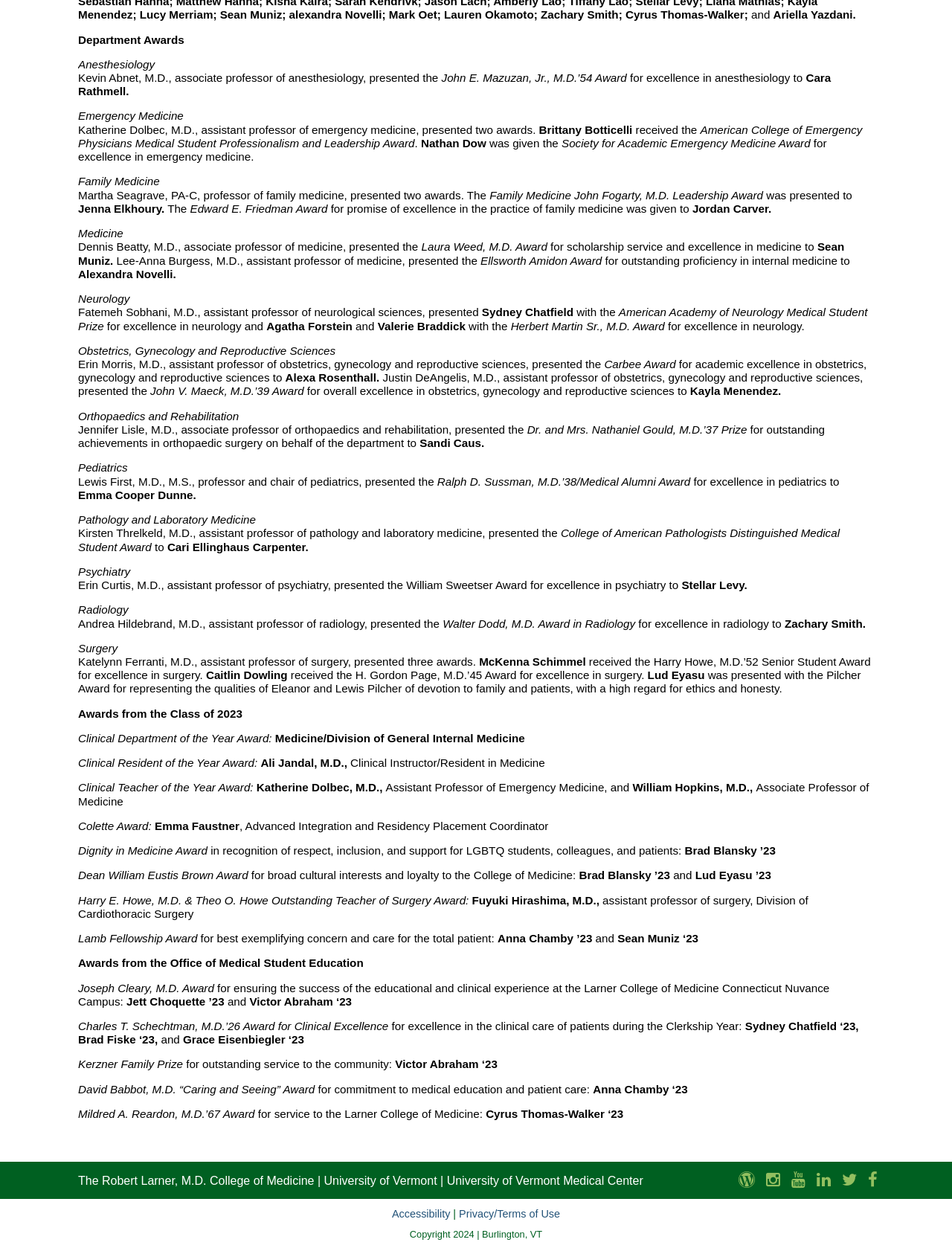Can you show the bounding box coordinates of the region to click on to complete the task described in the instruction: "Get in touch via 02071646305"?

None